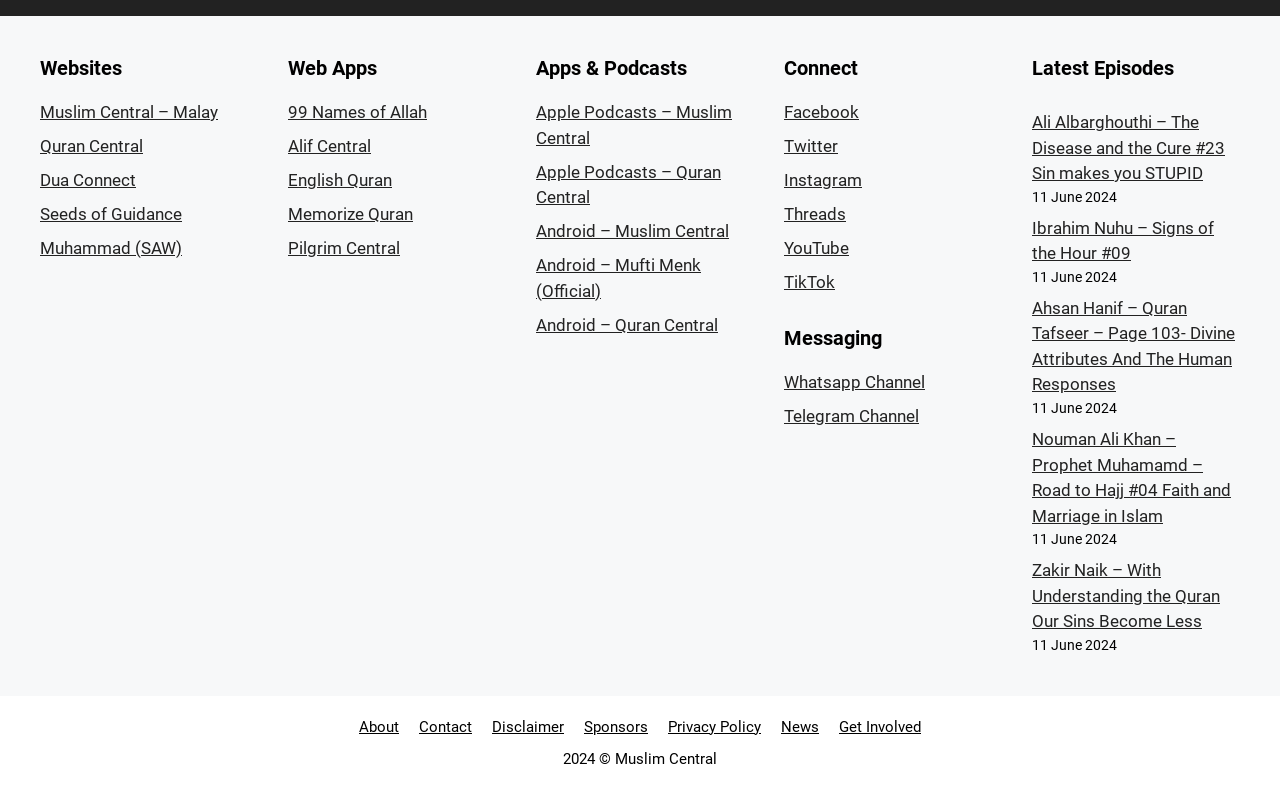Can you give a detailed response to the following question using the information from the image? How many social media platforms are listed under the 'Connect' section?

I counted the number of links under the 'Connect' section, which includes Facebook, Twitter, Instagram, Threads, and YouTube. There are 5 social media platforms listed.